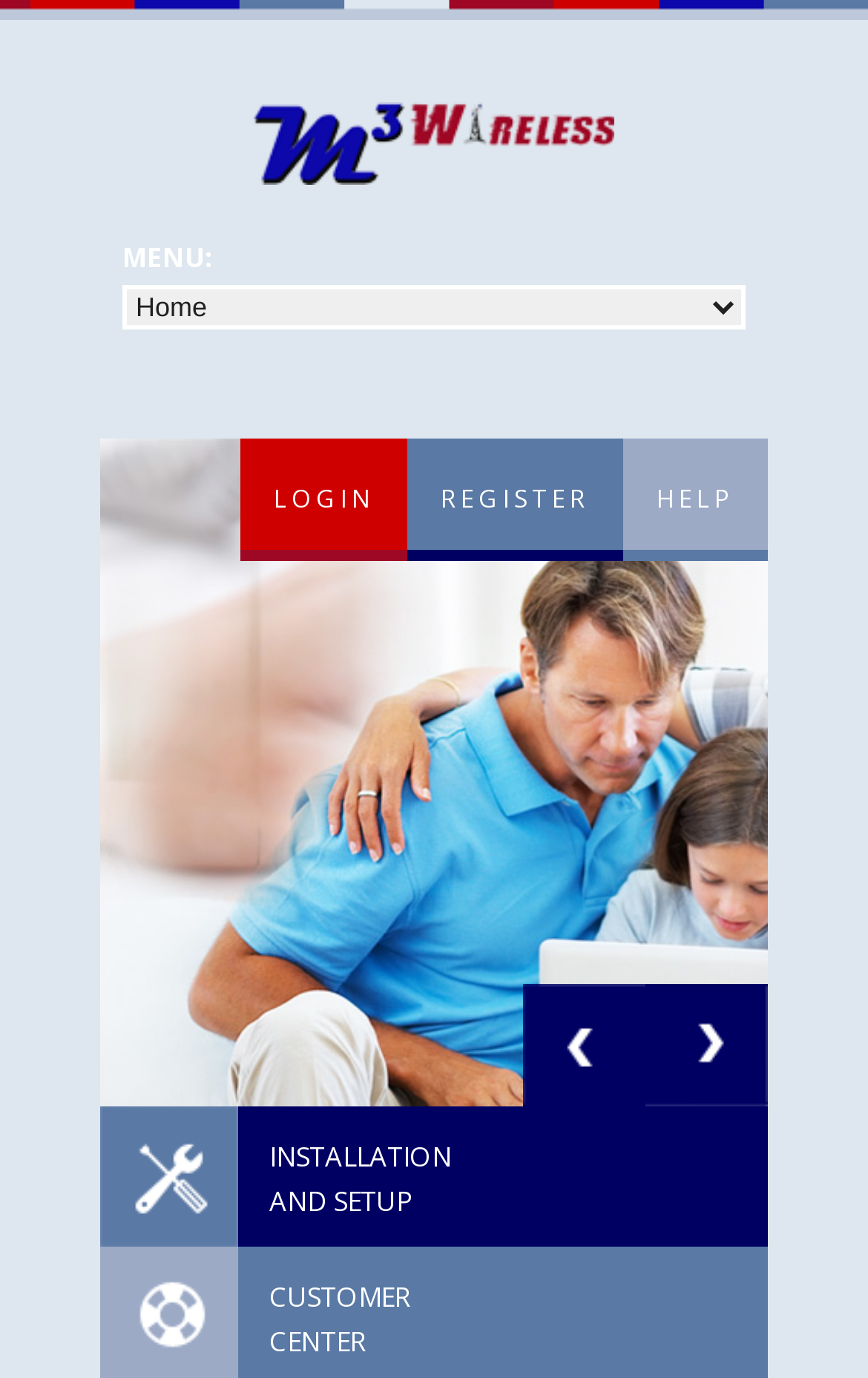What is the topic of the section below the 'INSTALLATION' text?
Use the screenshot to answer the question with a single word or phrase.

Customer Center